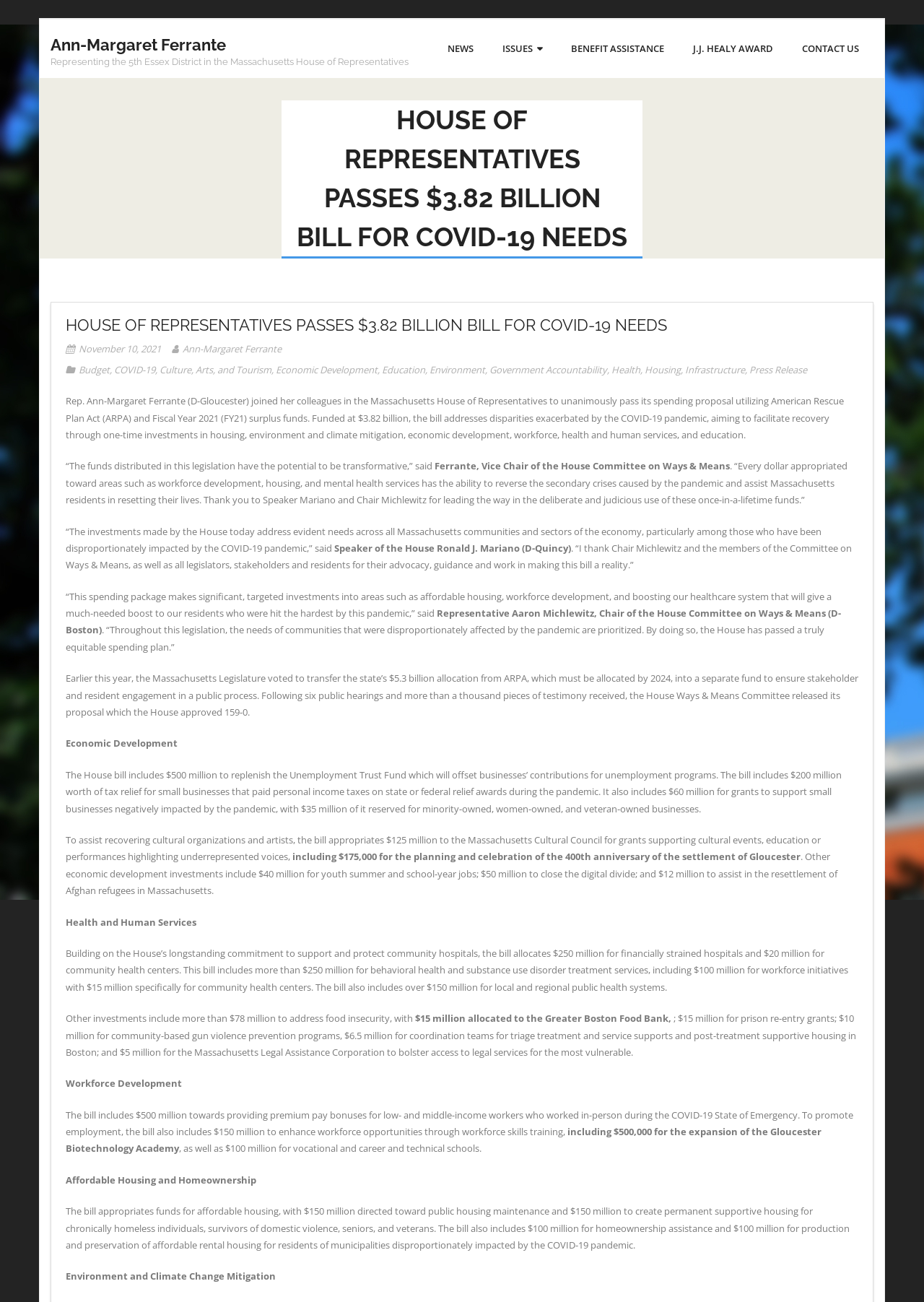Using the webpage screenshot, find the UI element described by Economic Development. Provide the bounding box coordinates in the format (top-left x, top-left y, bottom-right x, bottom-right y), ensuring all values are floating point numbers between 0 and 1.

[0.298, 0.279, 0.409, 0.289]